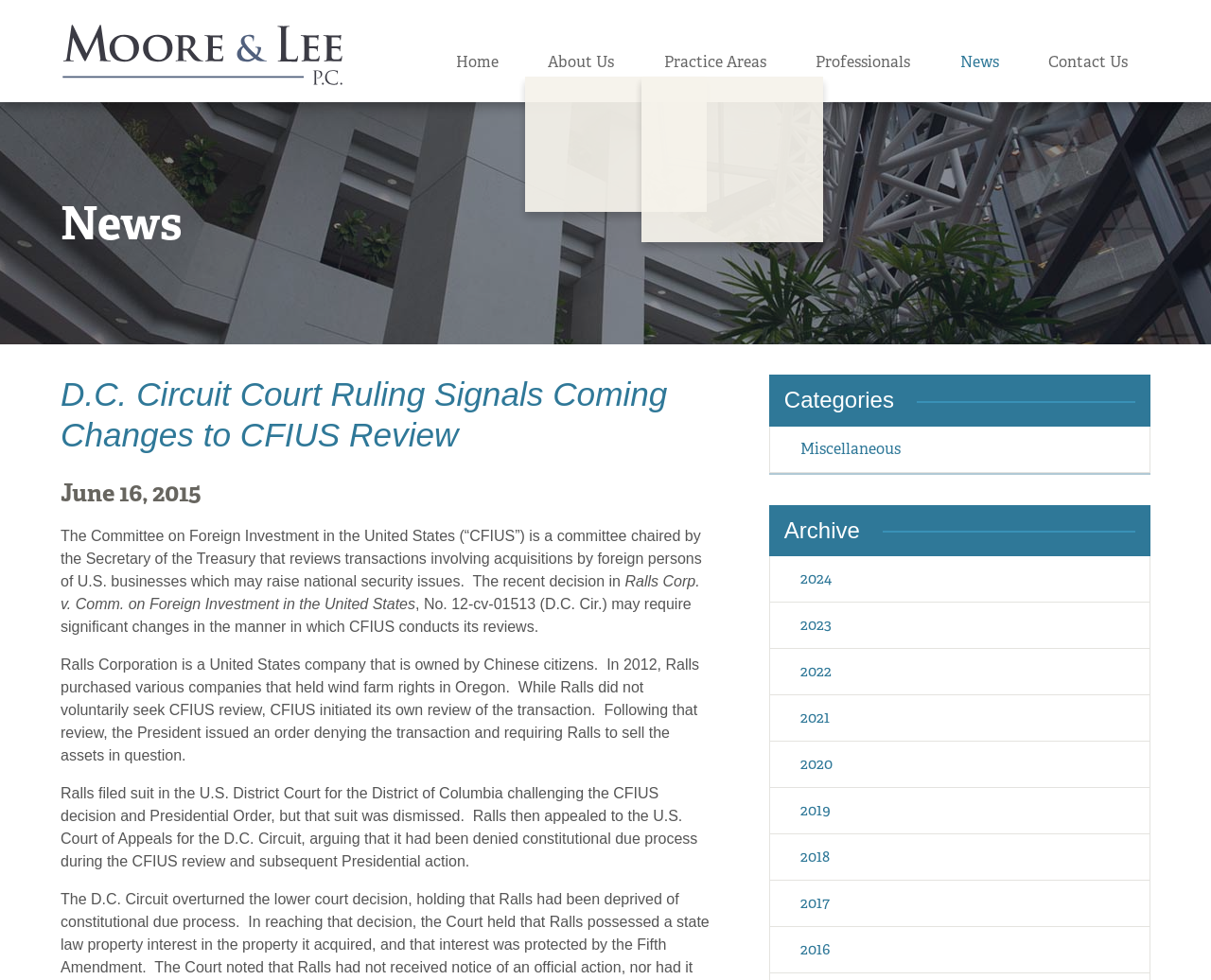Offer an in-depth caption of the entire webpage.

The webpage is for Moore & Lee, P.C., a law firm. At the top left, there is a logo of the law firm. Below the logo, there is a navigation menu with links to "Home", "About Us", "Practice Areas", "Professionals", "News", and "Contact Us". The "About Us" section has sub-links to "Our History", "Our Philosophy", "Honors", and "Jurisdictions". The "Practice Areas" section has sub-links to "Construction Law", "Government Contracts", "Commercial Litigation", "Healthcare", and "Class Action".

The main content of the webpage is an article titled "D.C. Circuit Court Ruling Signals Coming Changes to CFIUS Review". The article is dated June 16, 2015, and discusses a recent court ruling related to the Committee on Foreign Investment in the United States (CFIUS). The article explains that CFIUS reviews transactions involving acquisitions by foreign persons of U.S. businesses that may raise national security issues. It then discusses a specific case, Ralls Corp. v. Comm. on Foreign Investment in the United States, and its implications for CFIUS reviews.

On the right side of the webpage, there are two sections. The top section is titled "Categories" and has a single link to "Miscellaneous". The bottom section is titled "Archive" and has links to news articles from various years, ranging from 2016 to 2024.